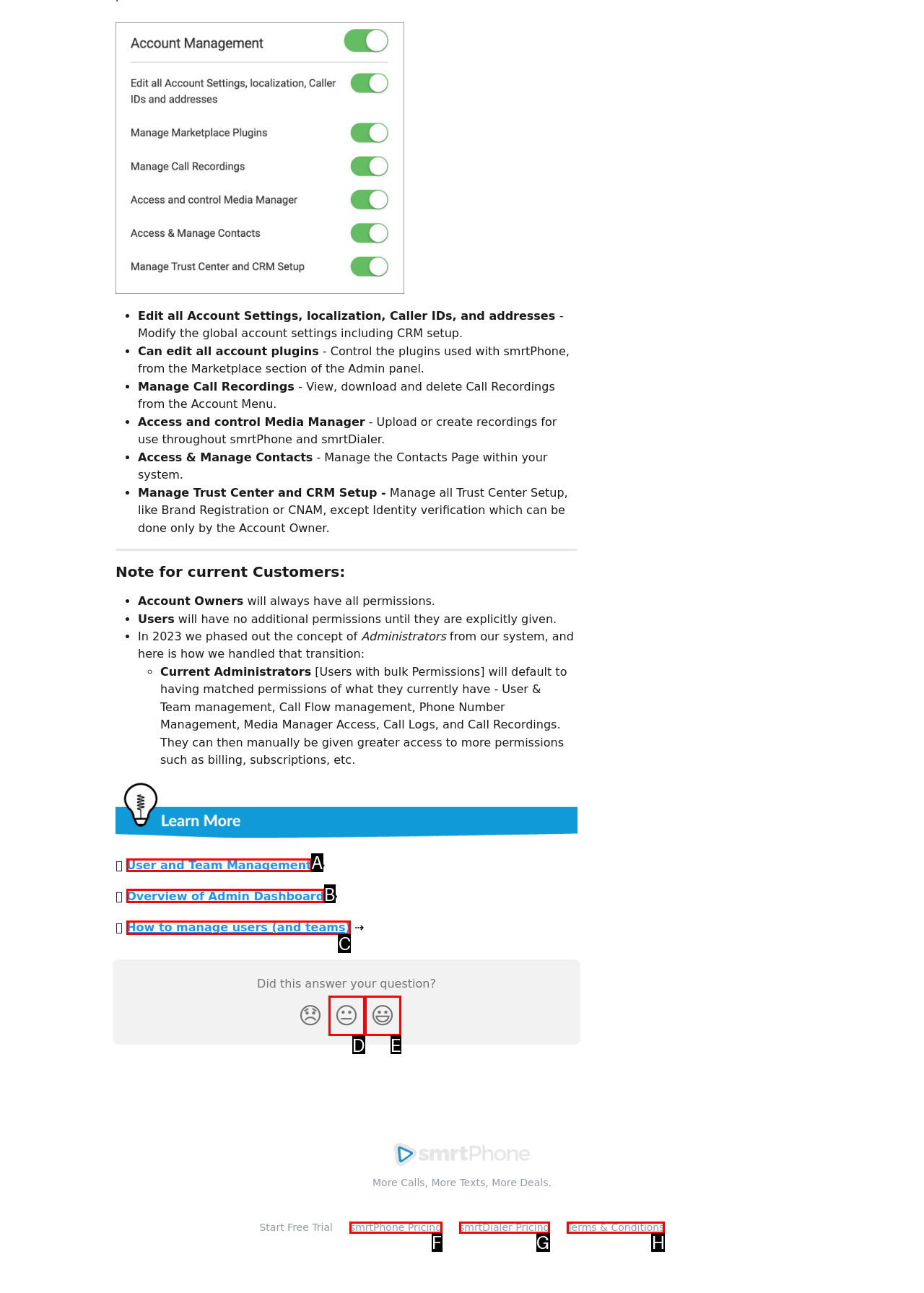Pick the HTML element that should be clicked to execute the task: Click on 'User and Team Management'
Respond with the letter corresponding to the correct choice.

A